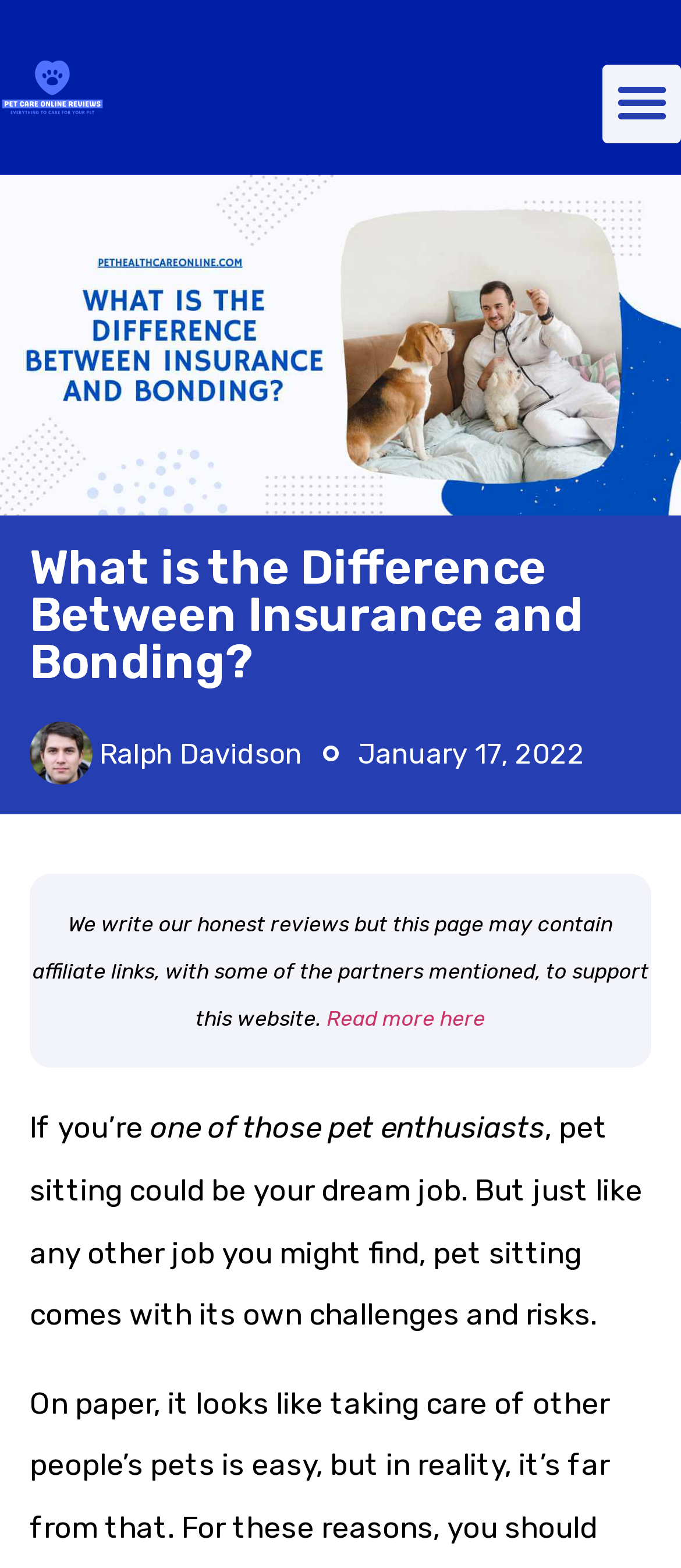Give a one-word or short-phrase answer to the following question: 
Who is the author of the article?

Ralph Davidson